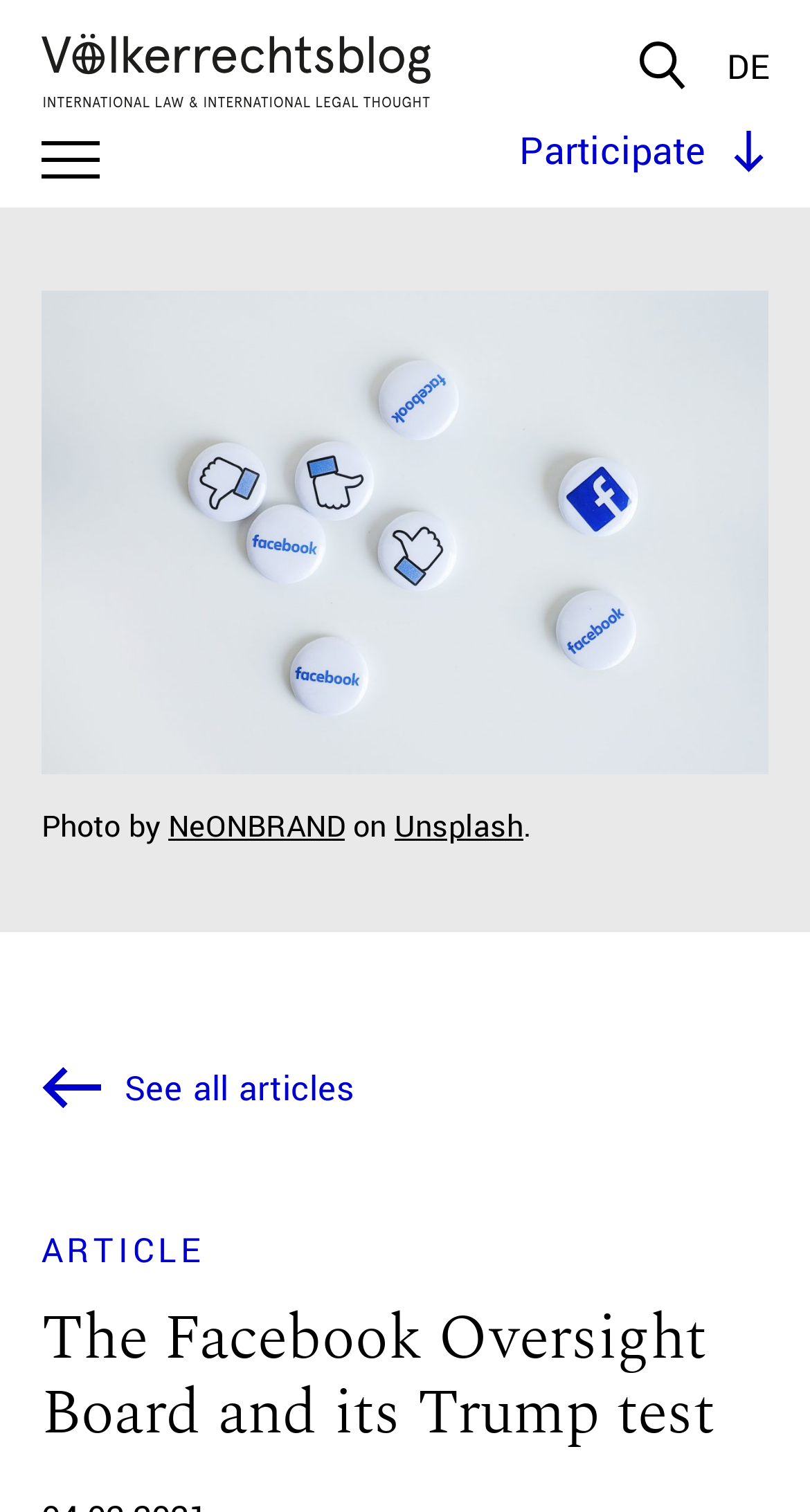Answer the following inquiry with a single word or phrase:
What language is the link 'DE' referring to?

German